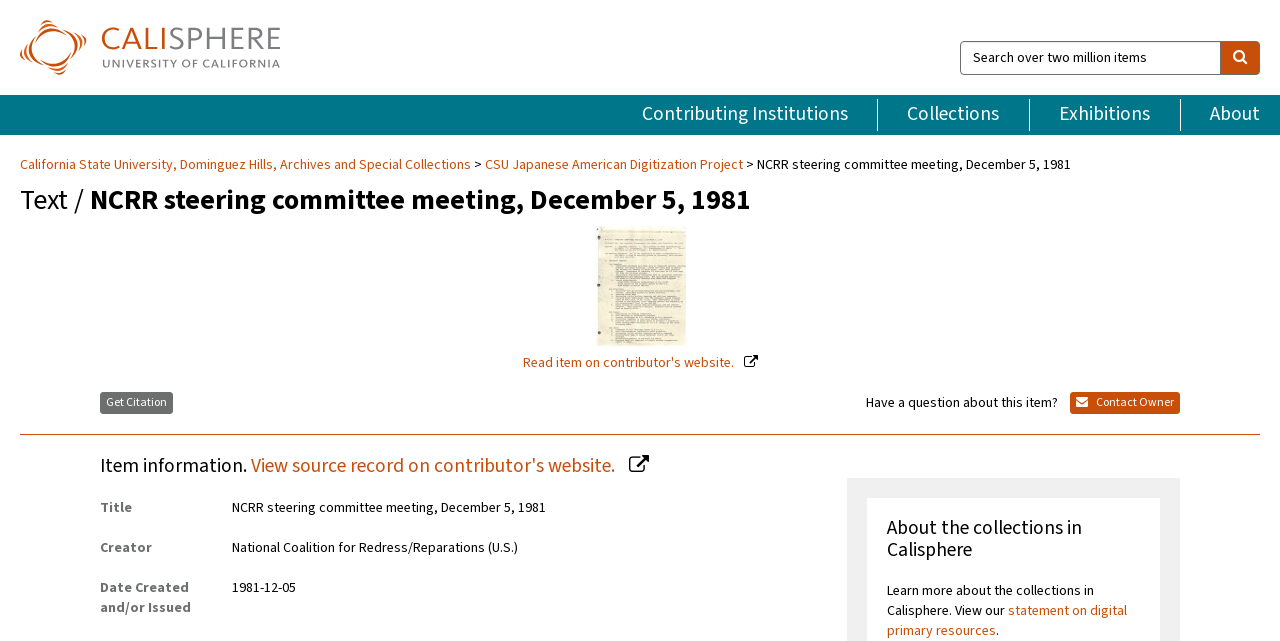What is the date of the committee meeting?
Using the image as a reference, answer the question with a short word or phrase.

December 5, 1981